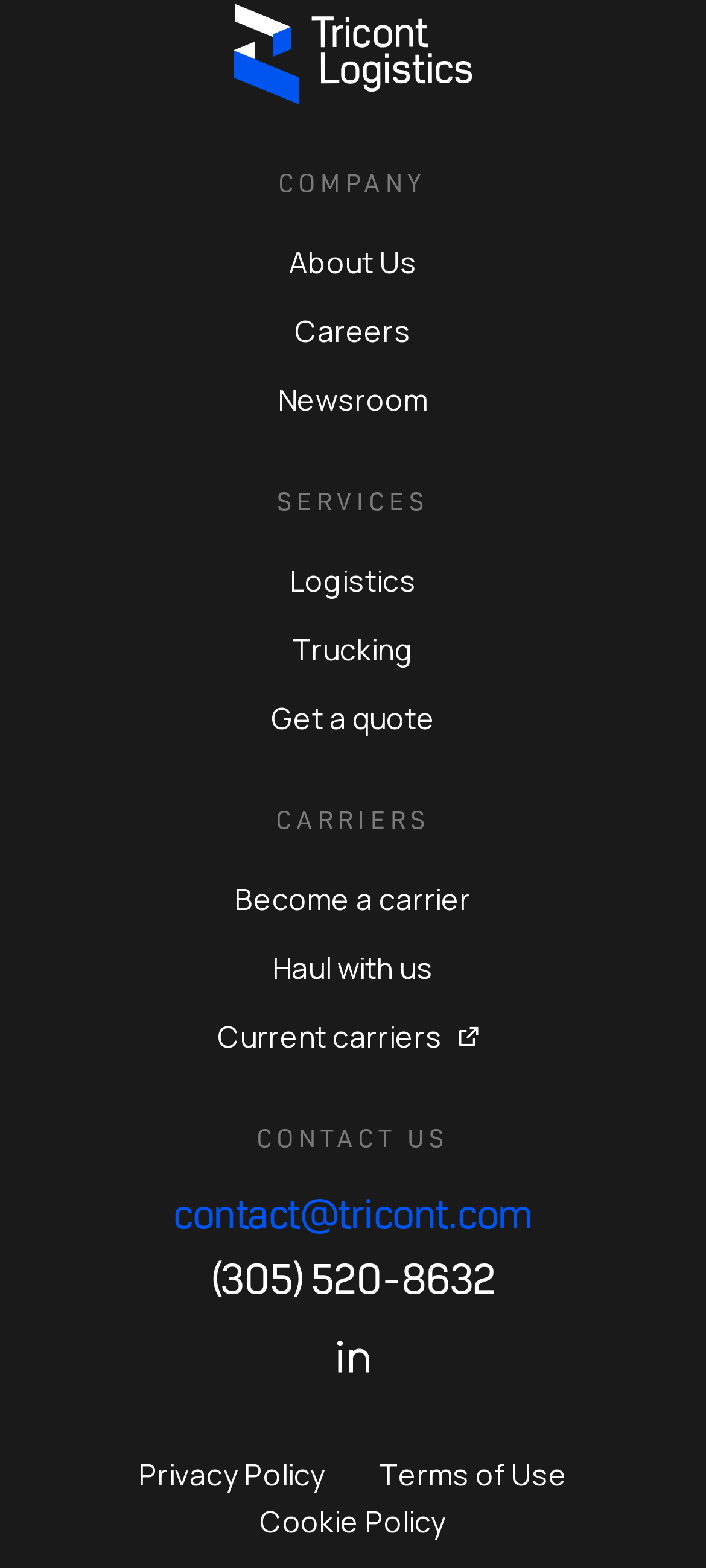Please identify the bounding box coordinates of the region to click in order to complete the task: "View Careers". The coordinates must be four float numbers between 0 and 1, specified as [left, top, right, bottom].

[0.072, 0.196, 0.928, 0.226]